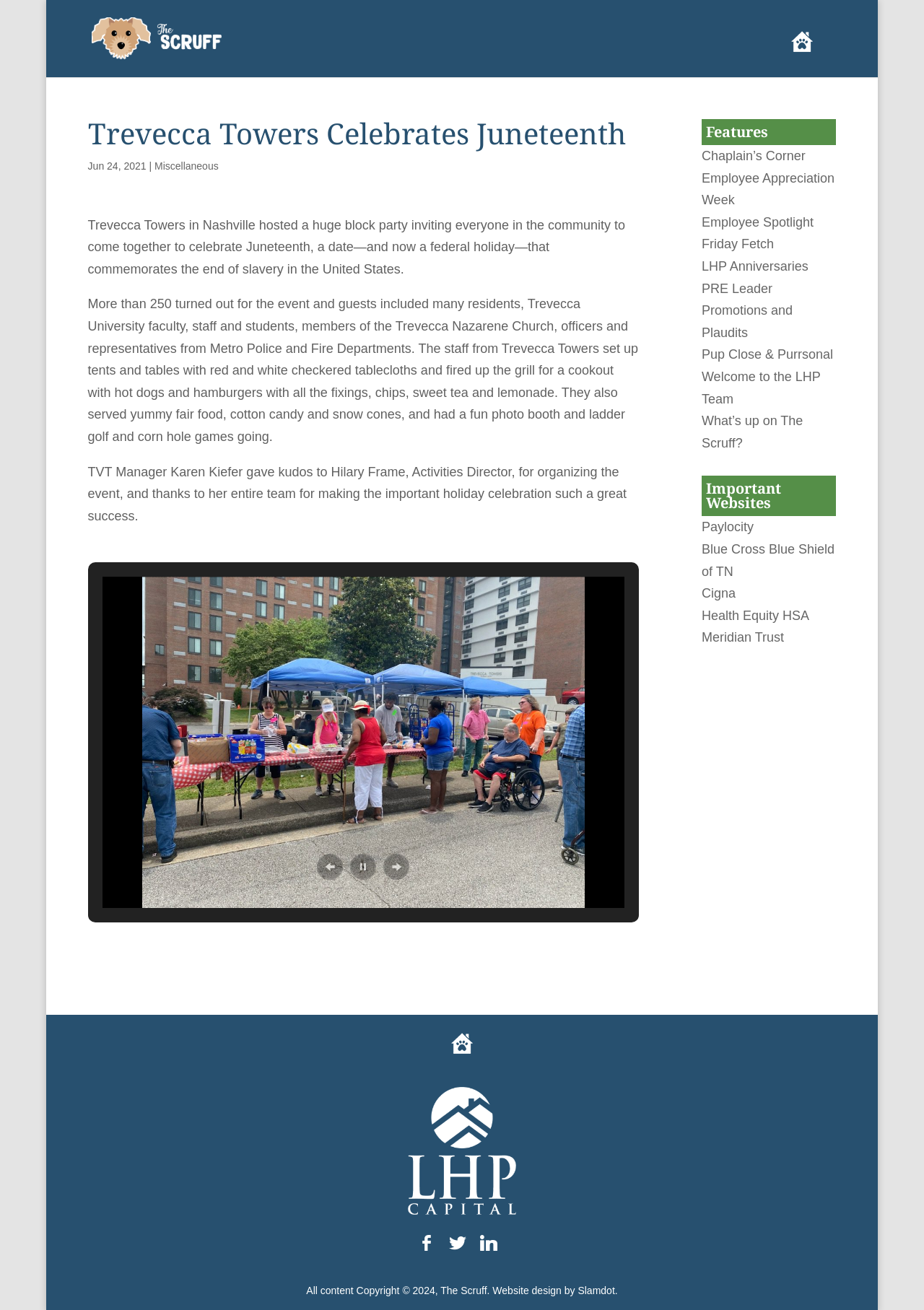Respond to the question below with a concise word or phrase:
How many links are there in the 'Features' section?

9